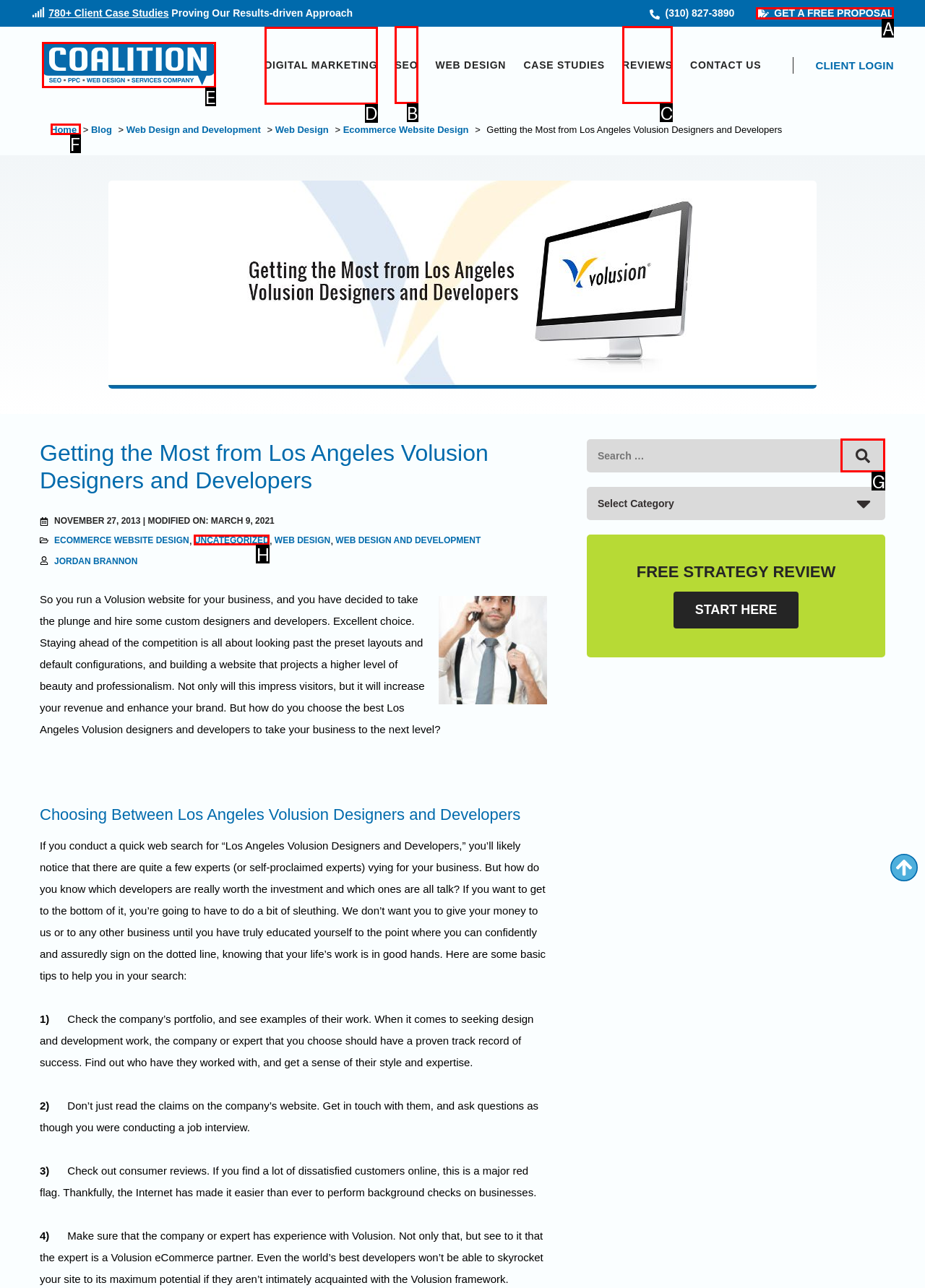Choose the letter of the UI element necessary for this task: Learn about digital marketing
Answer with the correct letter.

D